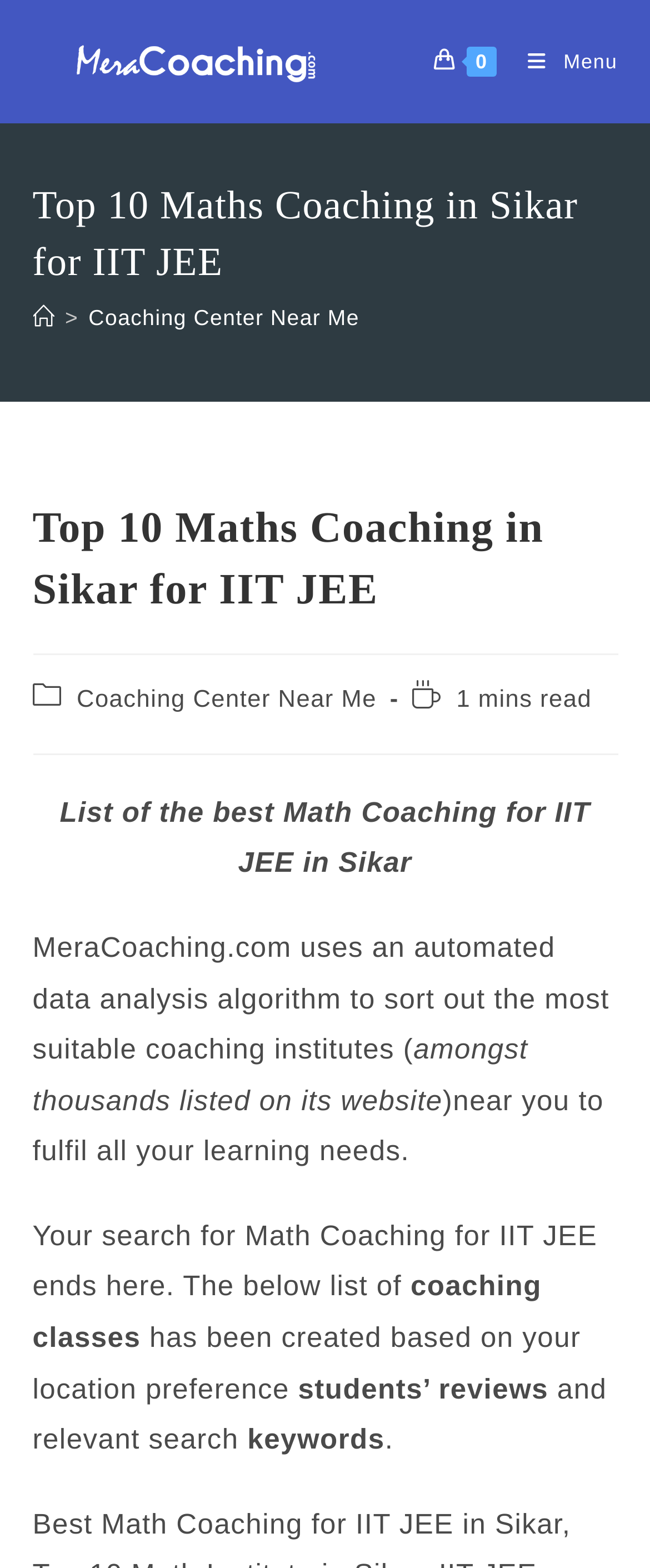Respond to the question below with a single word or phrase:
What is the location preference for the coaching classes?

Sikar